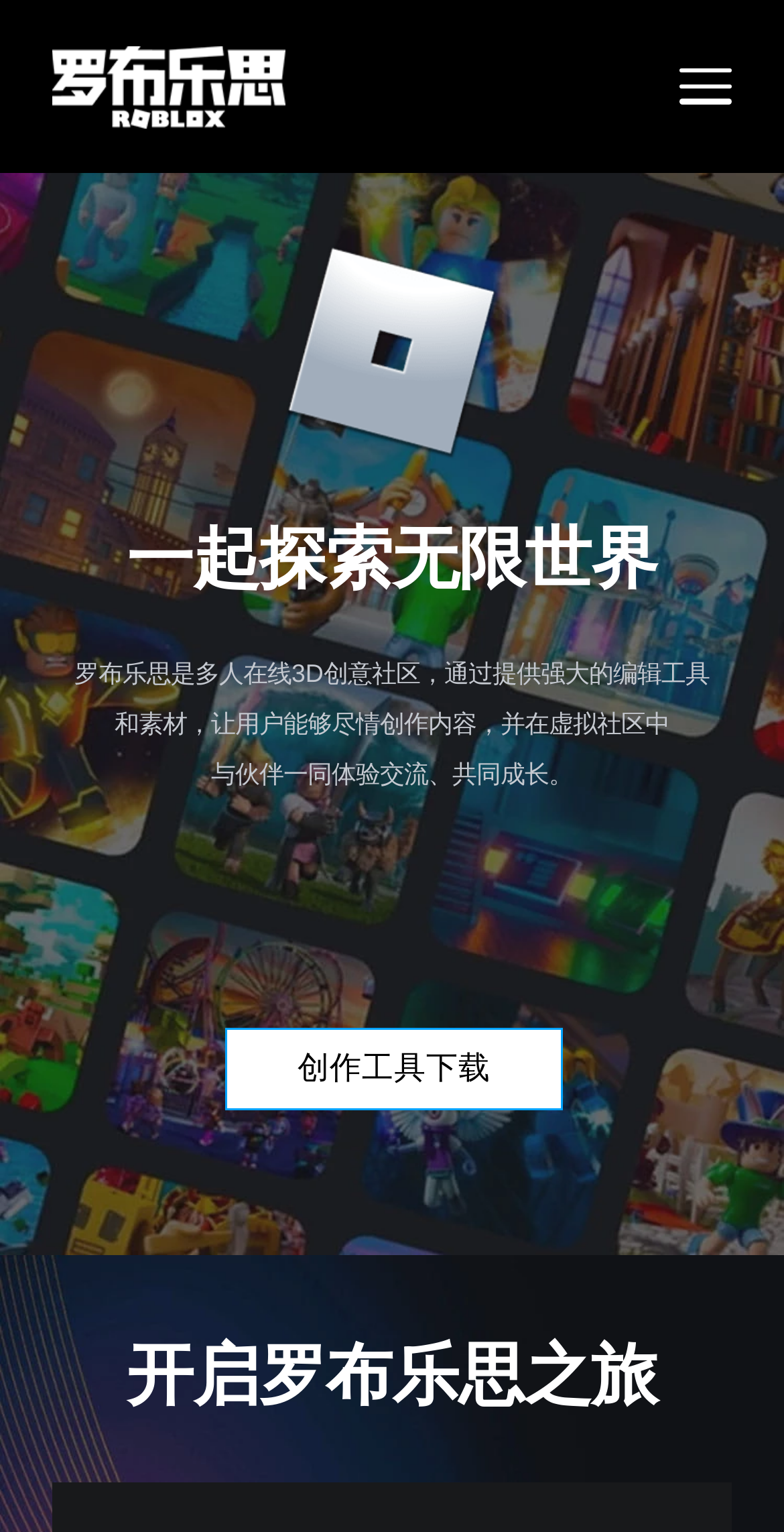Illustrate the webpage thoroughly, mentioning all important details.

The webpage is the official website of 罗布乐思 (Roblox) by Tencent Games. At the top-left corner, there is a link to 罢乐思 (Roblox). Below it, a heading reads "一起探索无限世界" (Explore the infinite world together). 

Following the heading, there are three paragraphs of text that describe what 罢乐思 is. The first paragraph explains that 罢乐思 is a multi-player online 3D creative community that provides powerful editing tools and materials, allowing users to create content freely. The second paragraph continues to describe how users can experience and exchange ideas in the virtual community. The third paragraph concludes that users can grow together with their friends in this community.

To the right of the second paragraph, there is a link to download the creative tools. At the bottom of the page, there is a heading that says "开启罗布乐思之旅" (Start your Roblox journey).